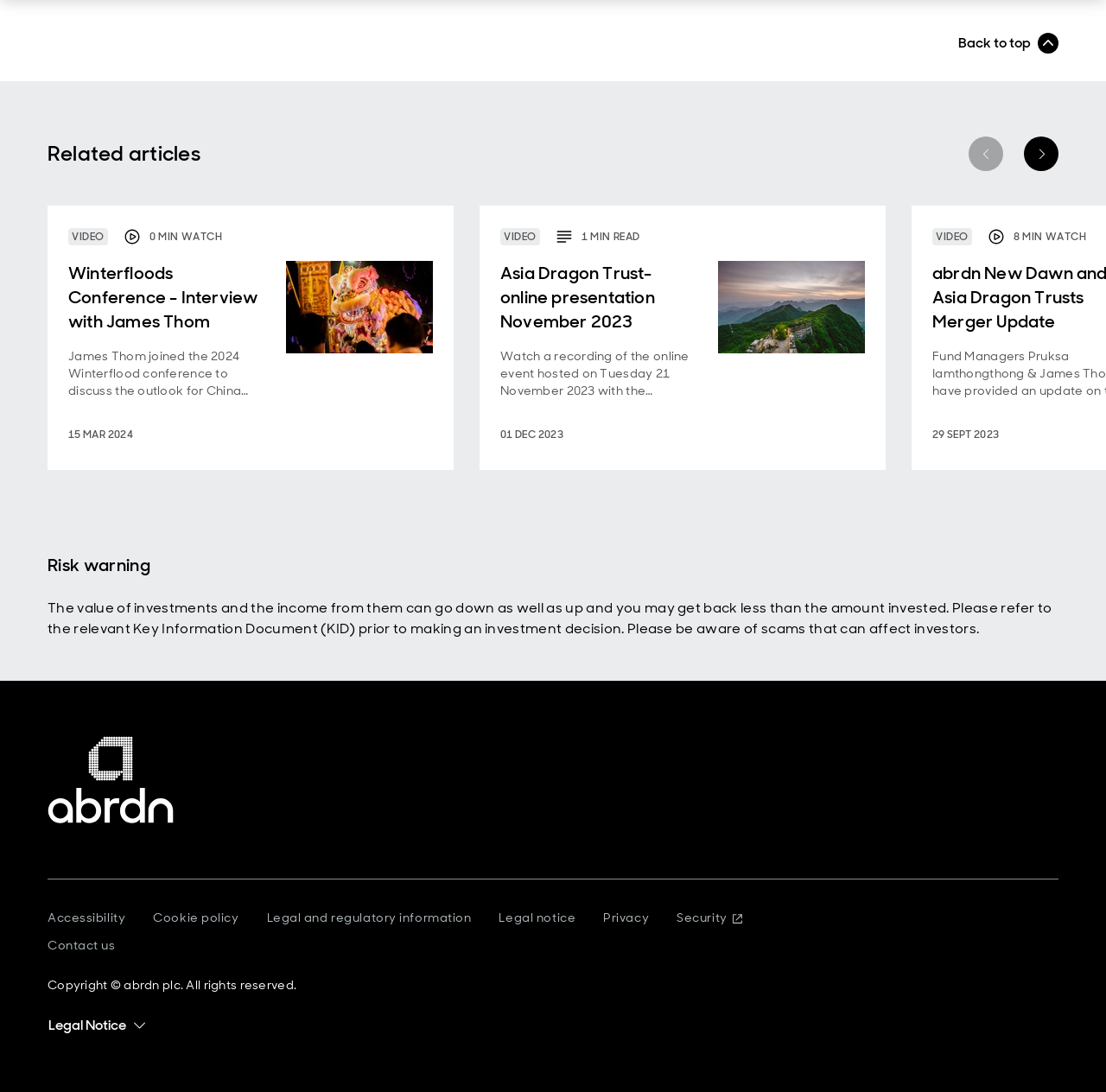Highlight the bounding box coordinates of the region I should click on to meet the following instruction: "Click the 'Back to top' button".

[0.866, 0.03, 0.957, 0.049]